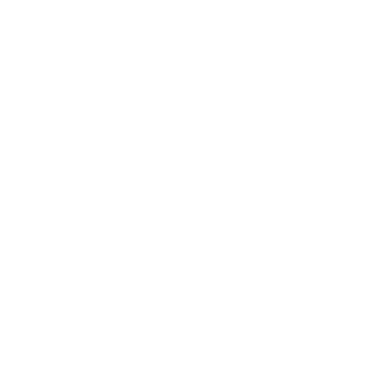Refer to the image and provide a thorough answer to this question:
What is the focus of the brand's projects?

The collection is positioned within a series of other related projects that emphasize the brand's commitment to modern aesthetics and sophisticated offerings in children's fashion.